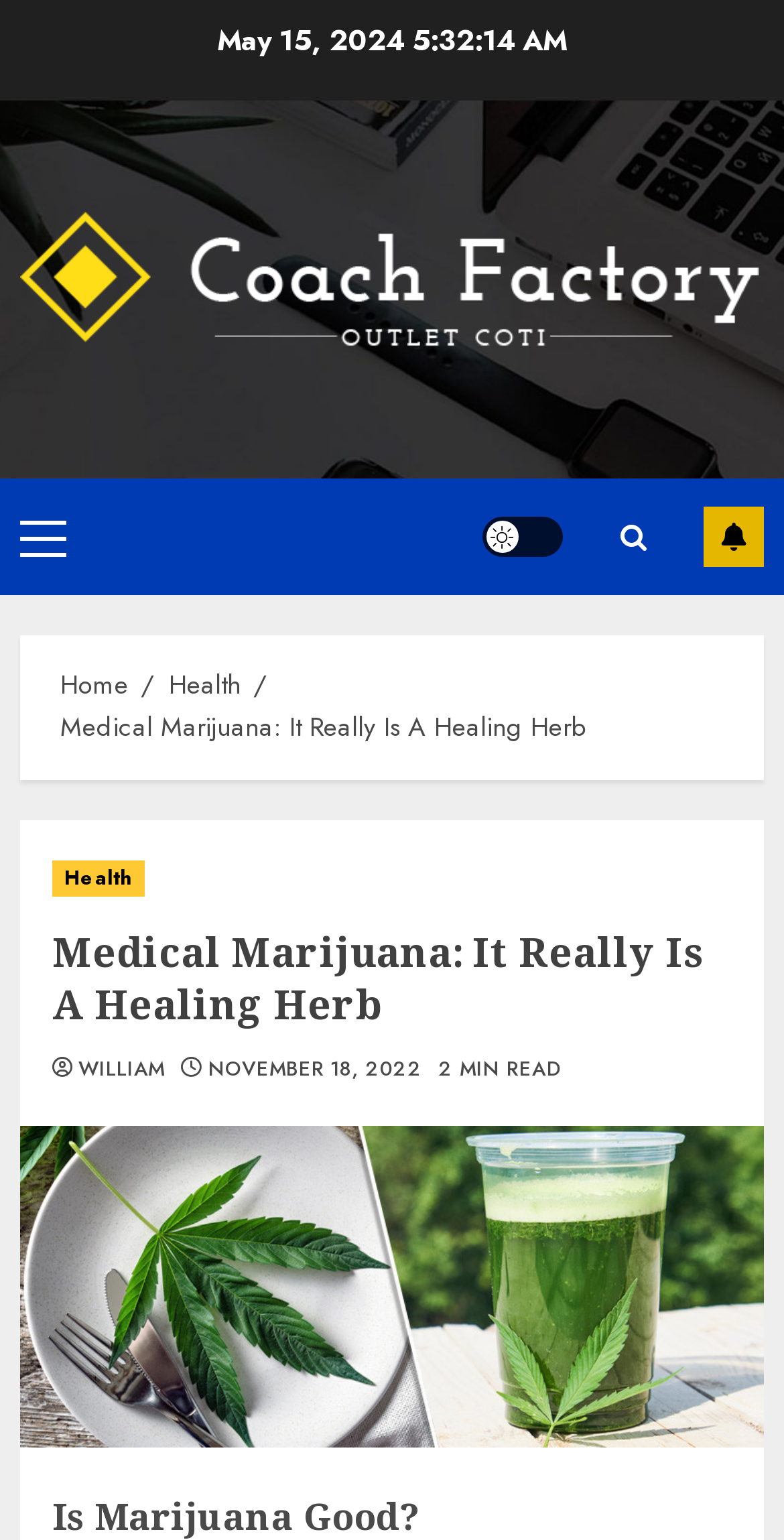Elaborate on the webpage's design and content in a detailed caption.

The webpage appears to be an article about medical marijuana, with a title "Medical Marijuana: It Really Is A Healing Herb" and a subtitle "Is Marijuana Good?". At the top left of the page, there is a date "May 15, 2024" and a link to "Coach Factory Outlet Coti" with an accompanying image. Below this, there is a primary menu with a link labeled "Primary Menu". 

On the top right side of the page, there are three links: "Light/Dark Button", a search icon, and "SUBSCRIBE". 

Below the top section, there is a navigation bar with breadcrumbs, showing the path "Home" > "Health" > "Medical Marijuana: It Really Is A Healing Herb". 

The main content of the article is divided into sections. The first section has a heading "Medical Marijuana: It Really Is A Healing Herb" and is categorized under "Health". It also shows the author "WILLIAM" and the date "NOVEMBER 18, 2022". The article is estimated to be a 2-minute read. 

Below the heading, there is a large image related to medical marijuana. The article then begins with the question "Is Marijuana Good?"